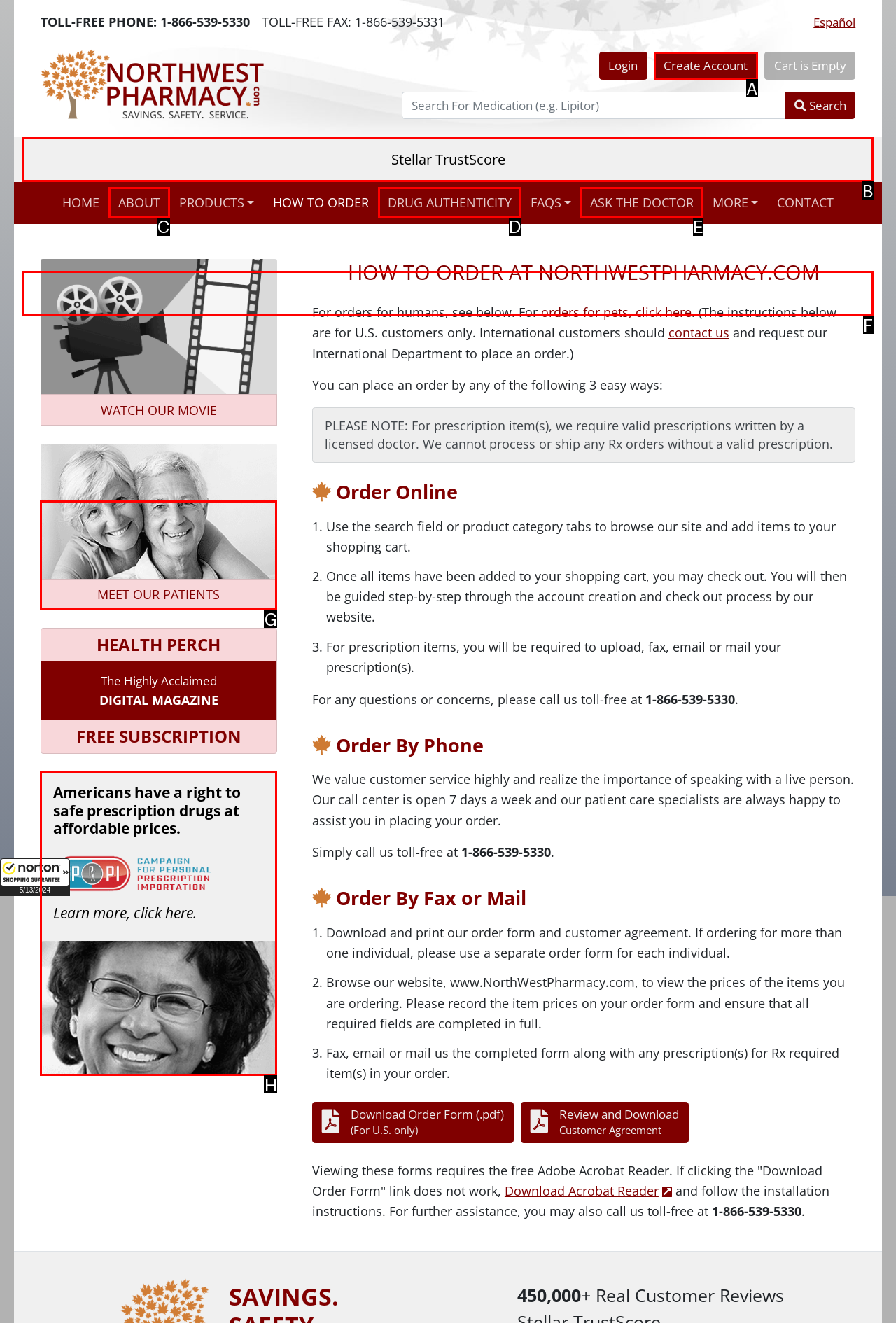Given the description: Meet Our Patients, identify the matching option. Answer with the corresponding letter.

G